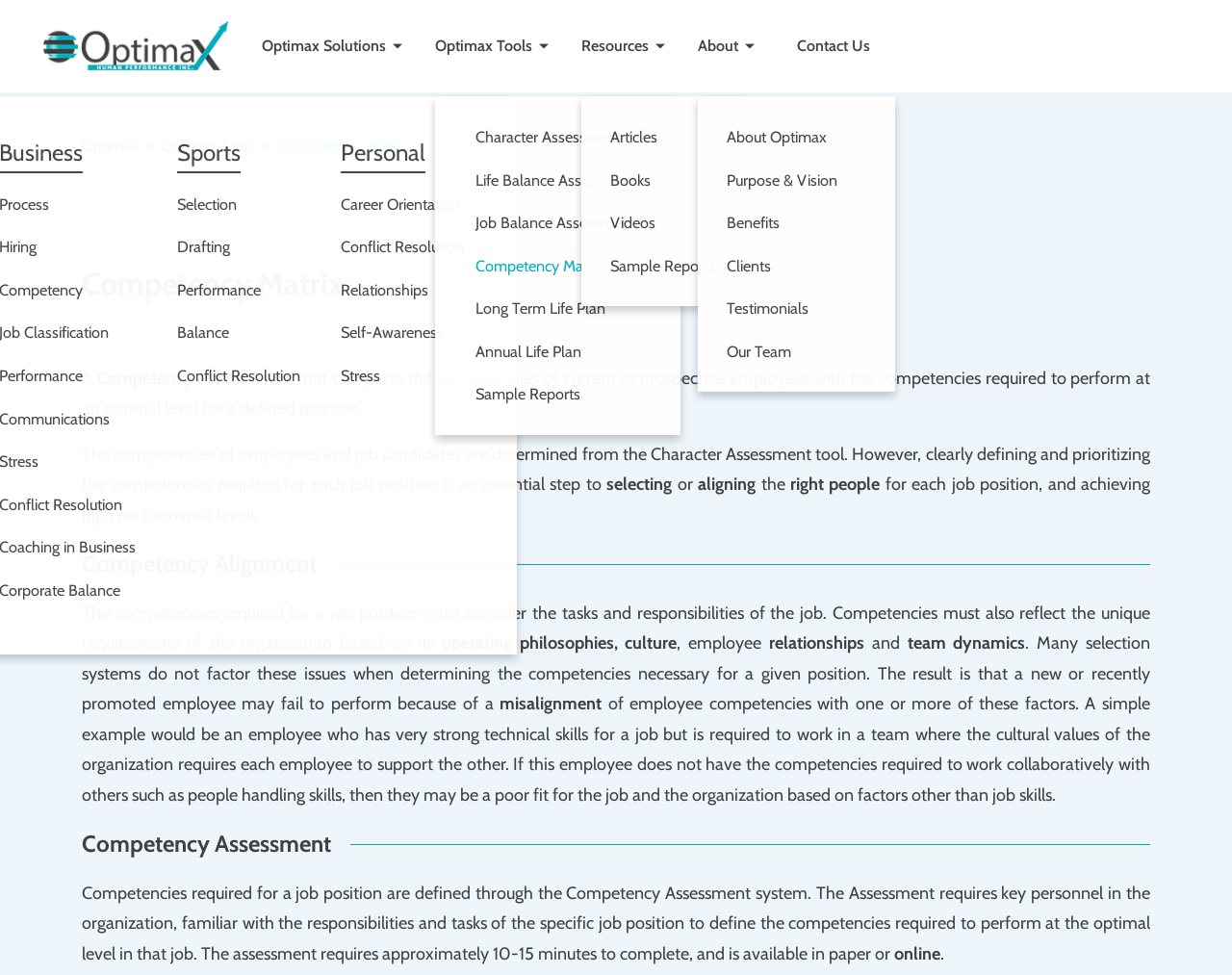Provide a brief response in the form of a single word or phrase:
What is the goal of competency alignment?

High performance levels